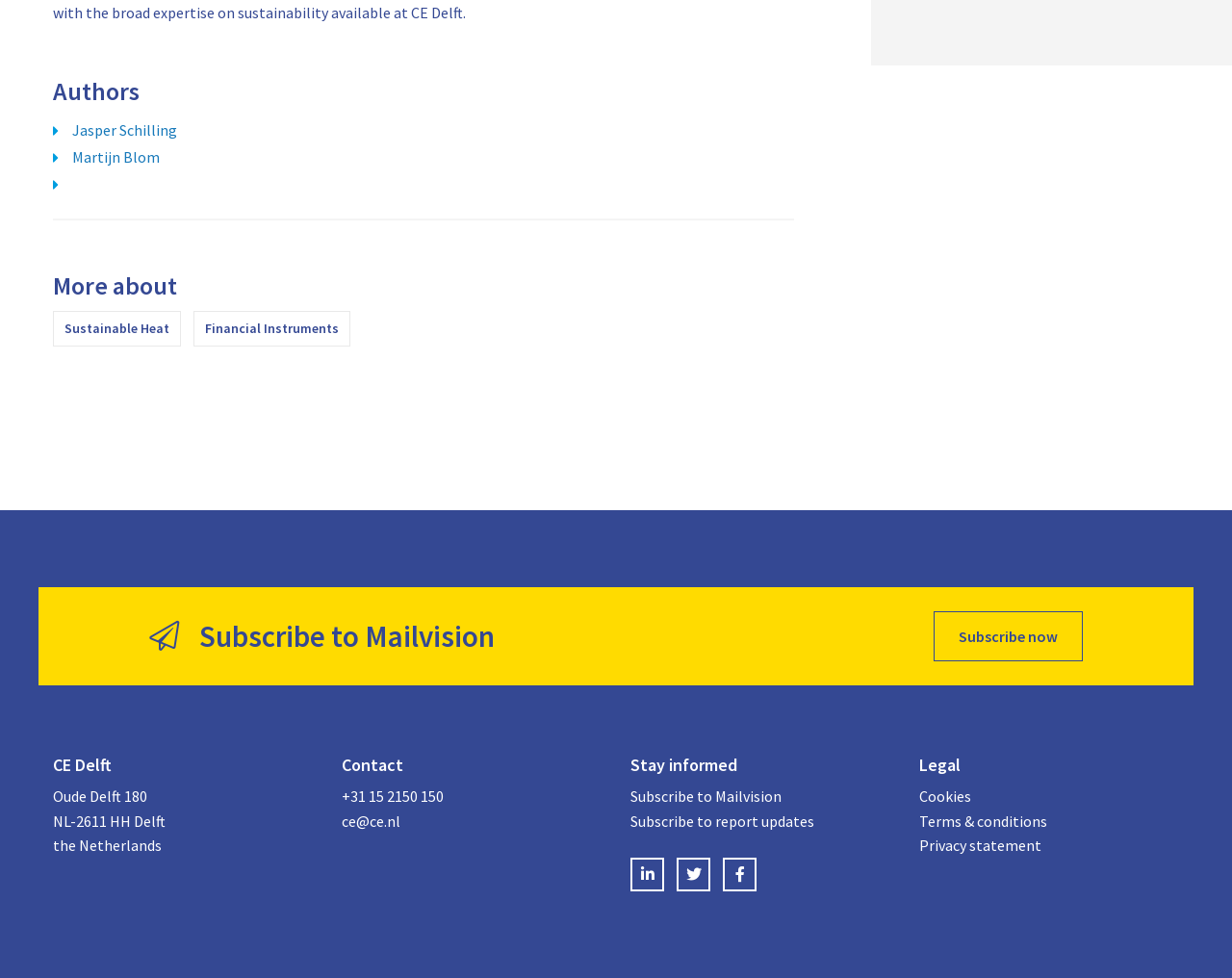Find and provide the bounding box coordinates for the UI element described here: "Cookies". The coordinates should be given as four float numbers between 0 and 1: [left, top, right, bottom].

[0.746, 0.802, 0.957, 0.827]